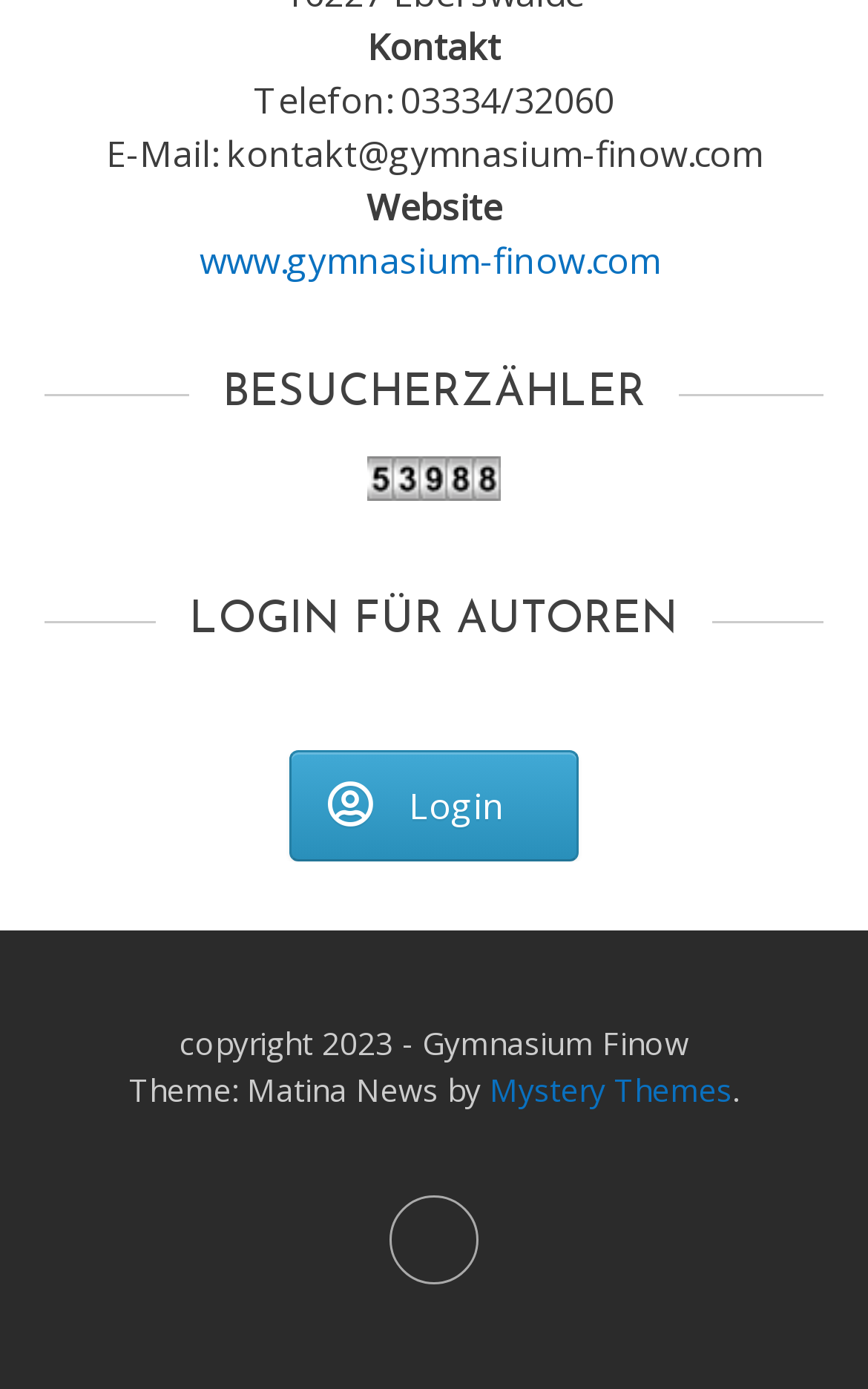Give a one-word or one-phrase response to the question:
What year is the copyright of the website?

2023